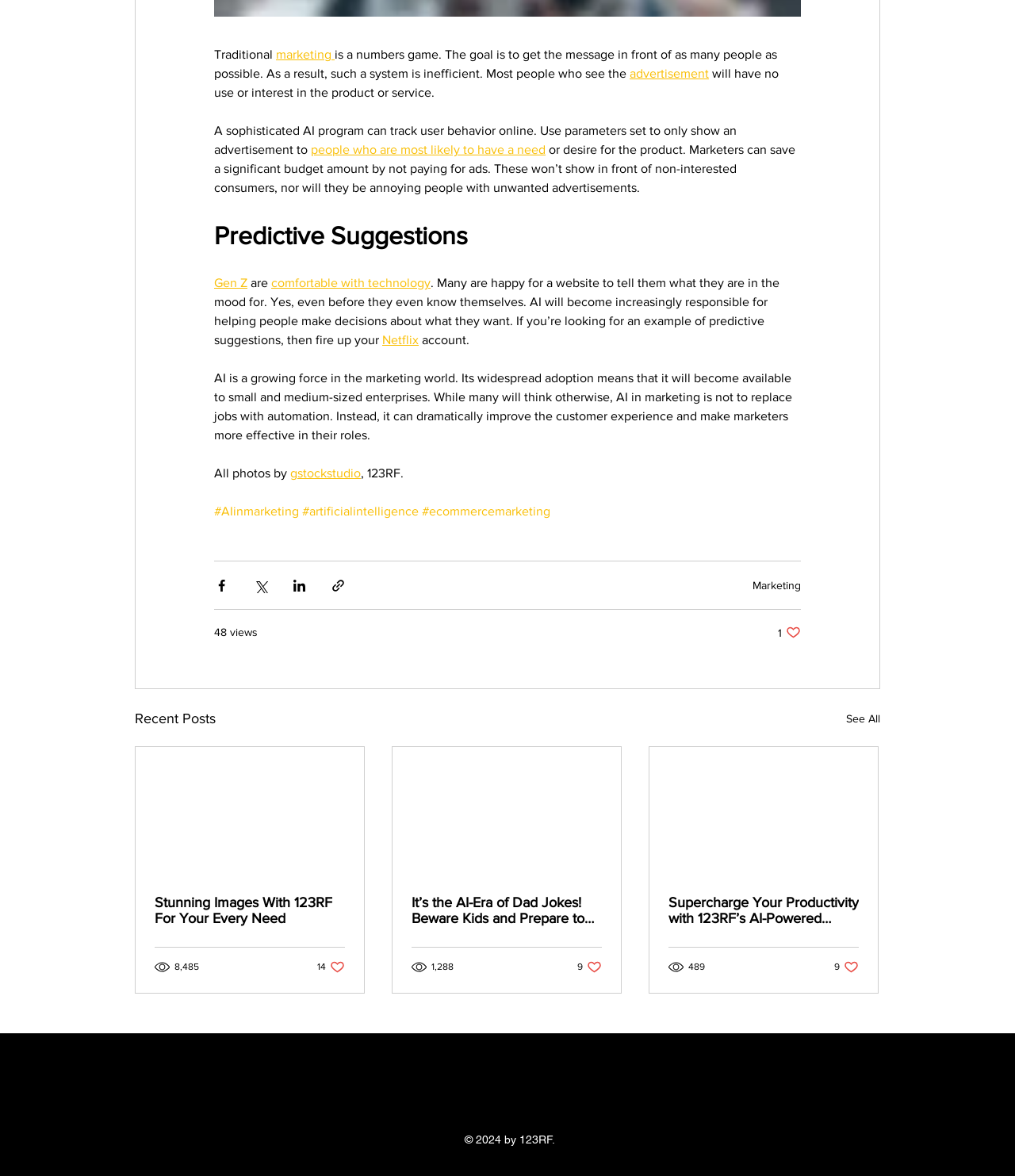Extract the bounding box coordinates for the UI element described by the text: "Gen Z". The coordinates should be in the form of [left, top, right, bottom] with values between 0 and 1.

[0.211, 0.235, 0.244, 0.246]